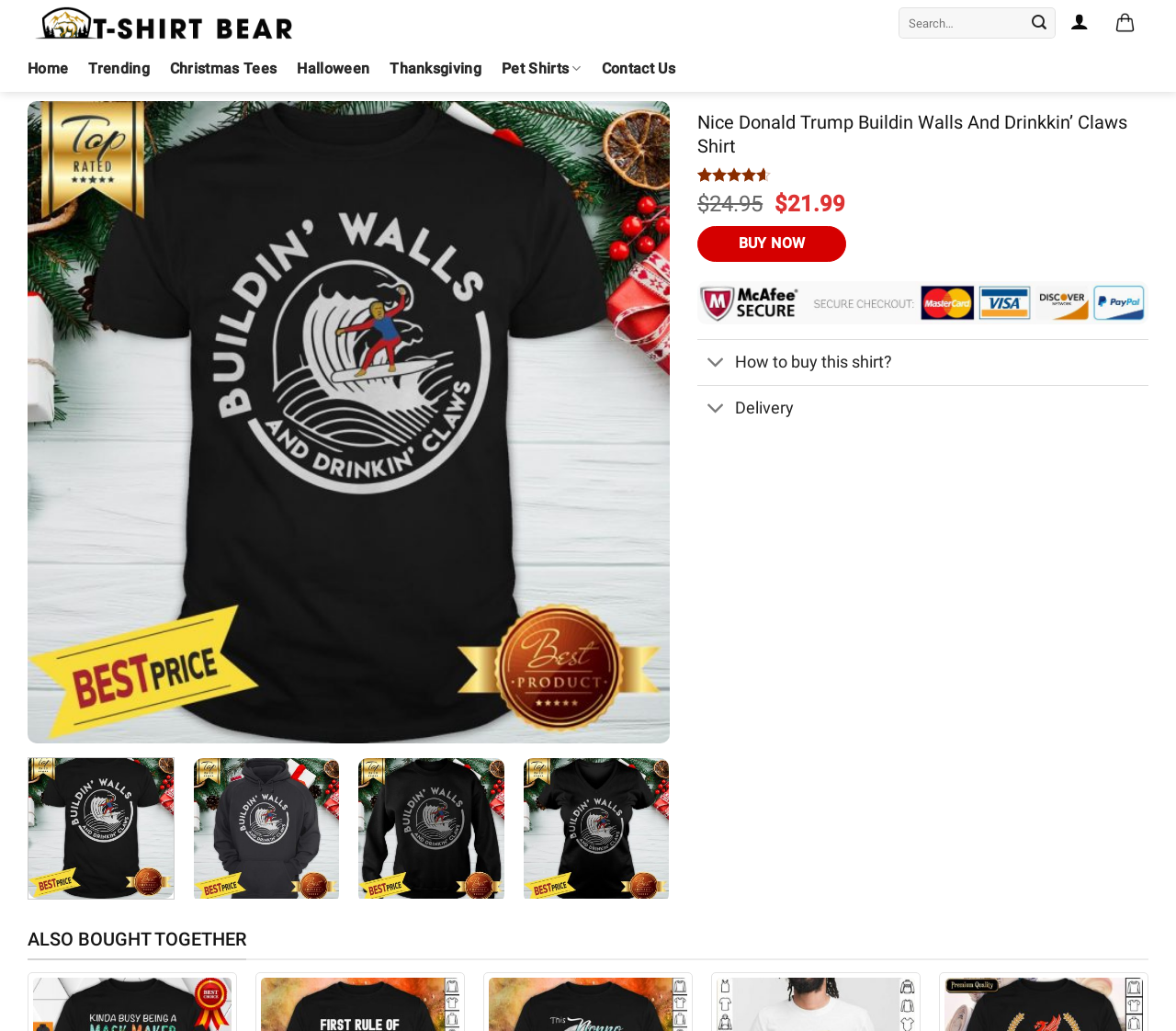What is the price of the shirt?
Please provide a single word or phrase answer based on the image.

$21.99